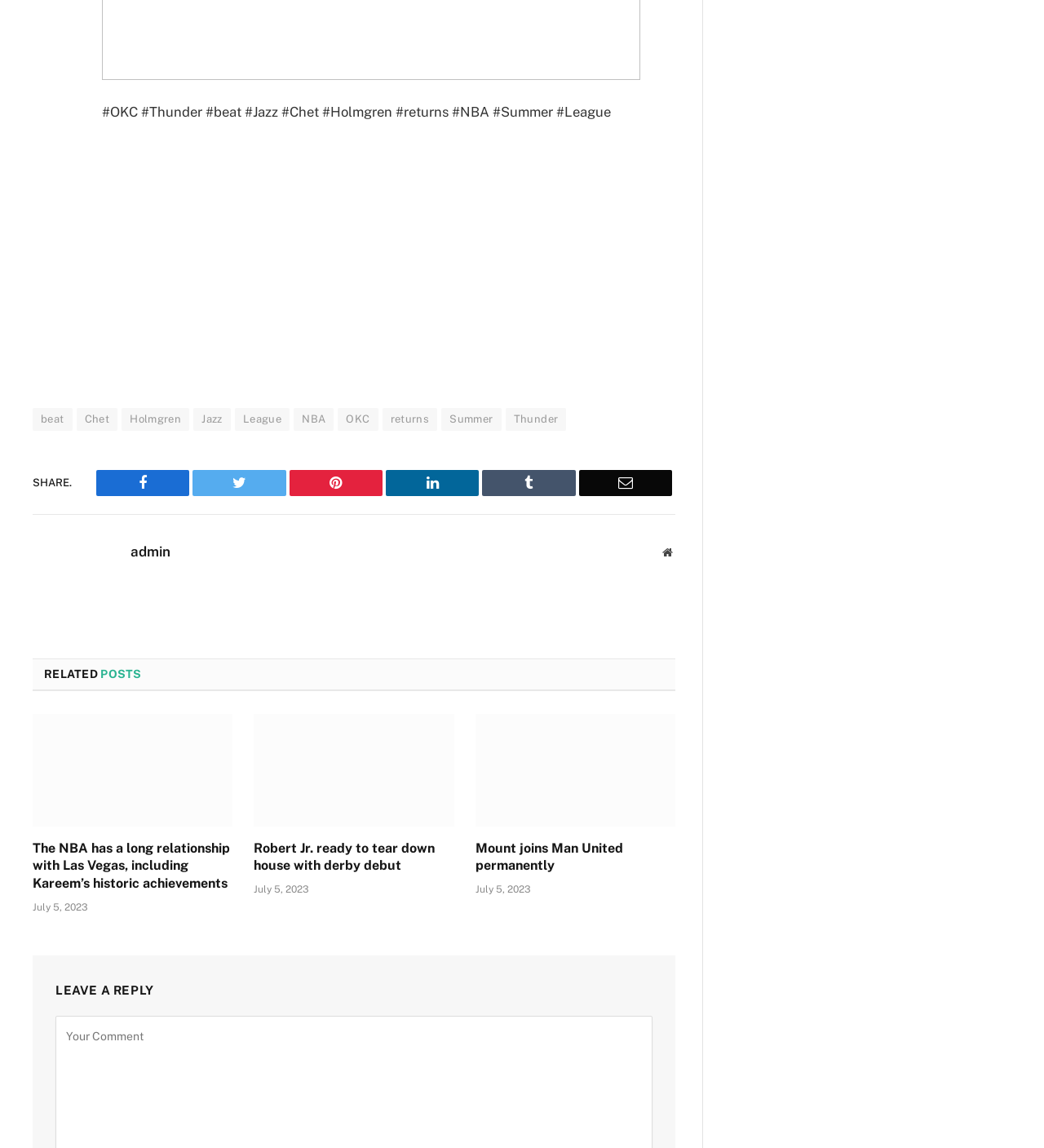Given the description of the UI element: "title="Mount joins Man United permanently"", predict the bounding box coordinates in the form of [left, top, right, bottom], with each value being a float between 0 and 1.

[0.455, 0.622, 0.647, 0.72]